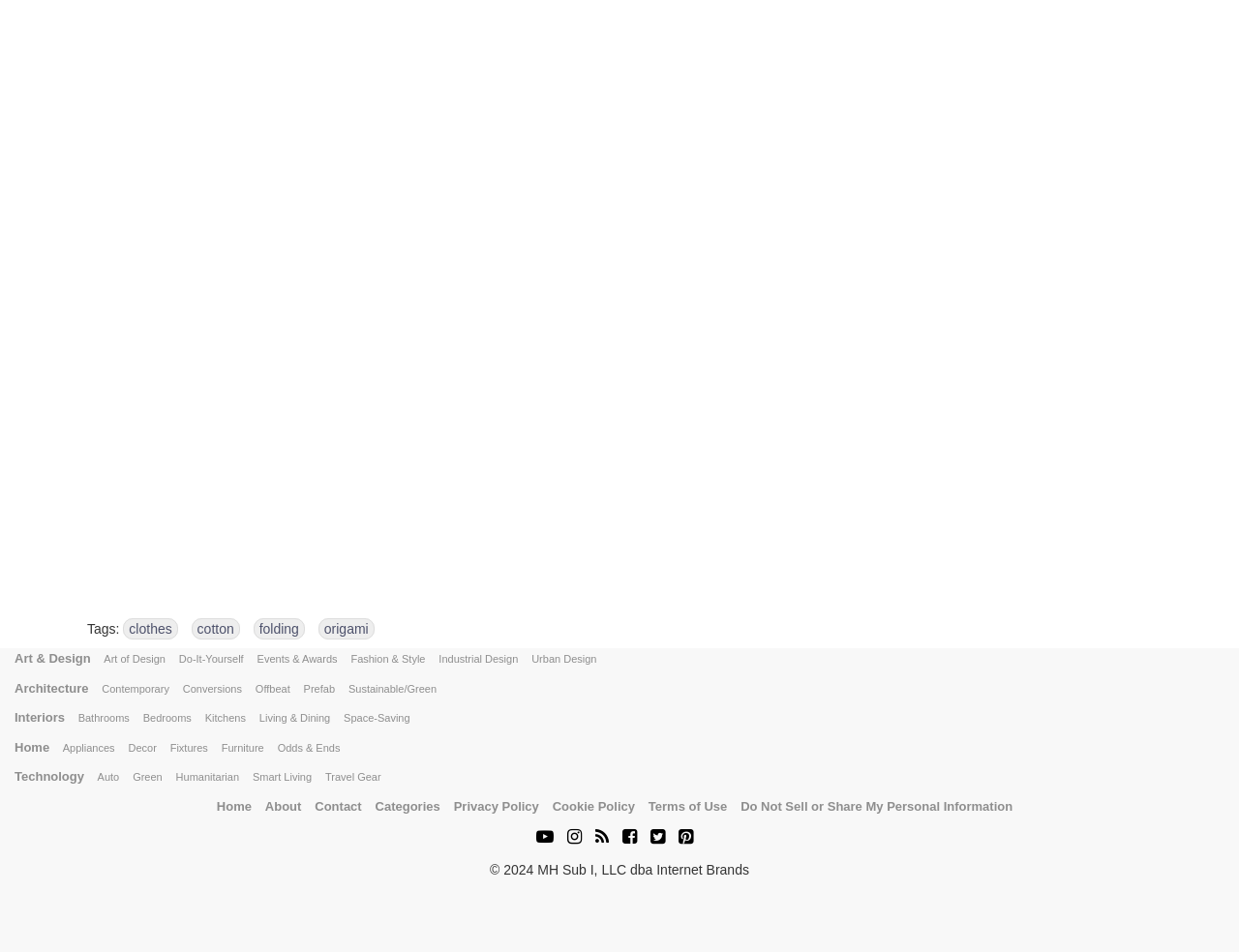Please give a short response to the question using one word or a phrase:
What is the last link listed under Home?

Odds & Ends